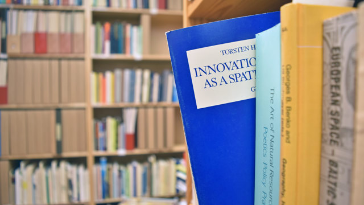Can you give a detailed response to the following question using the information from the image? What kind of atmosphere does the bookshelf create?

The bookshelf creates a scholarly atmosphere because it is filled with a rich collection of literature relevant to research and interdisciplinary studies, which suggests a setting conducive to academic inquiry and learning.